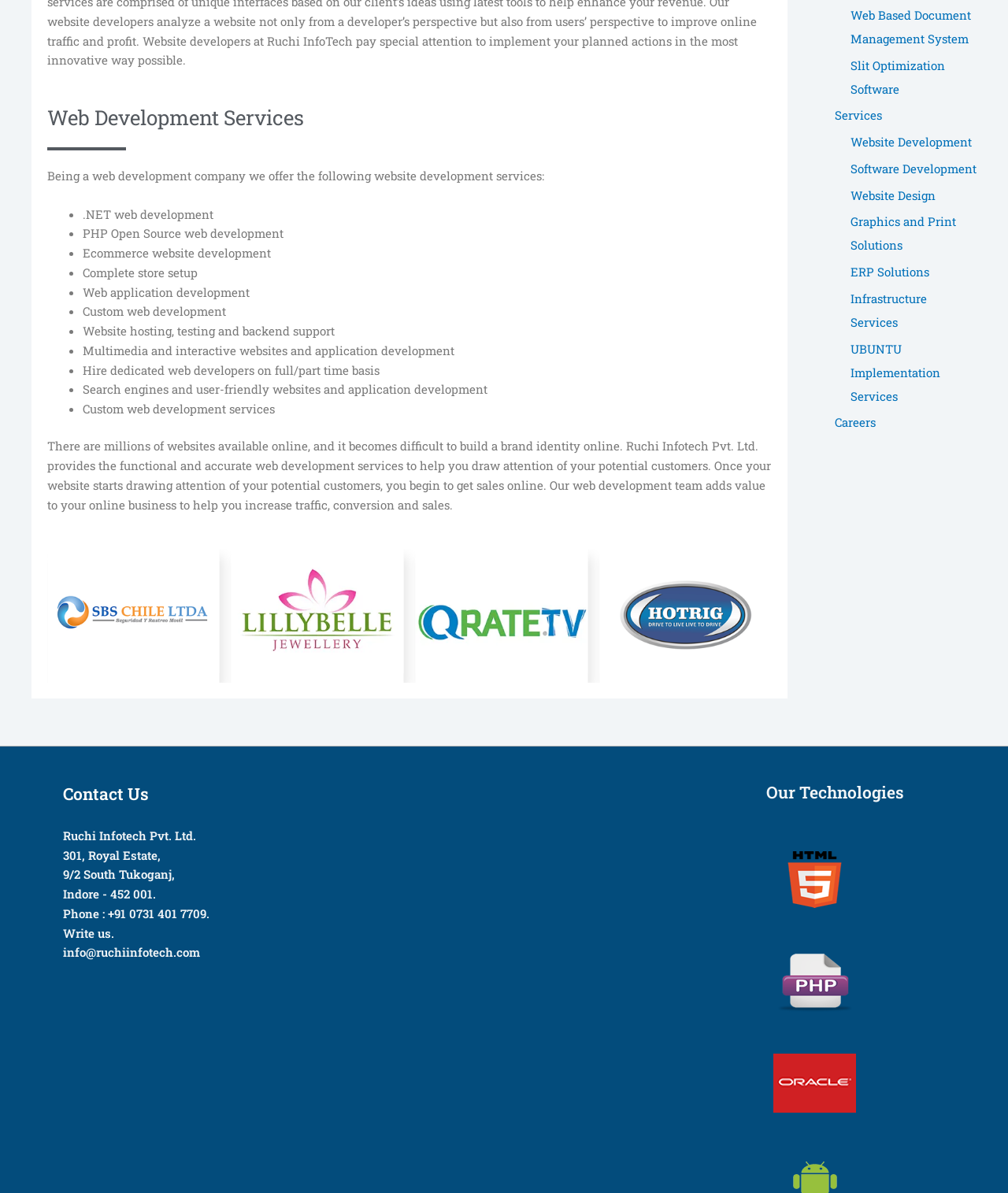Using the format (top-left x, top-left y, bottom-right x, bottom-right y), and given the element description, identify the bounding box coordinates within the screenshot: Website Development

[0.844, 0.112, 0.964, 0.126]